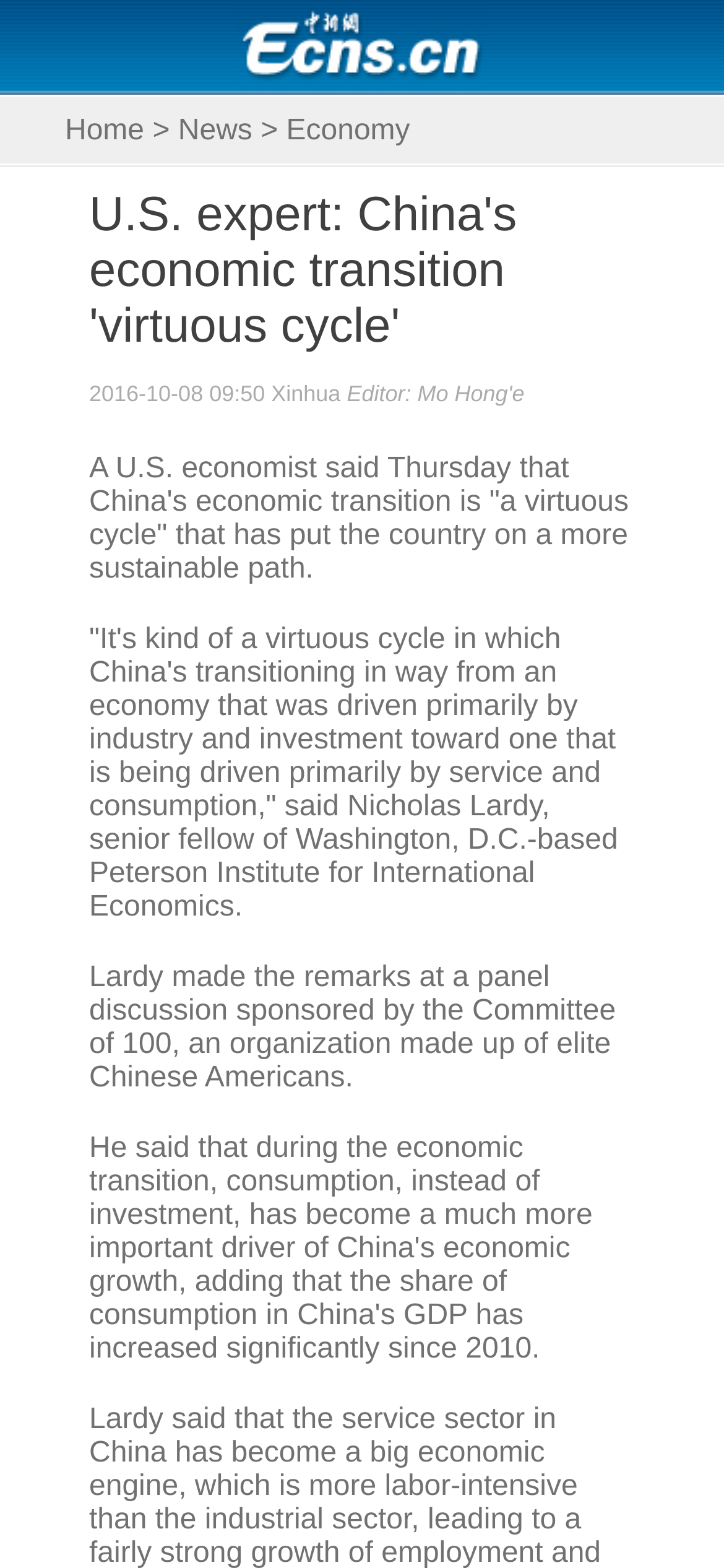Who is the author of the current news?
Please ensure your answer to the question is detailed and covers all necessary aspects.

I found the author of the current news by looking at the text below the heading of the news article, where I found the text '2016-10-08 09:50 Xinhua'. This indicates that the news article is from Xinhua, which is likely the author or source of the news.